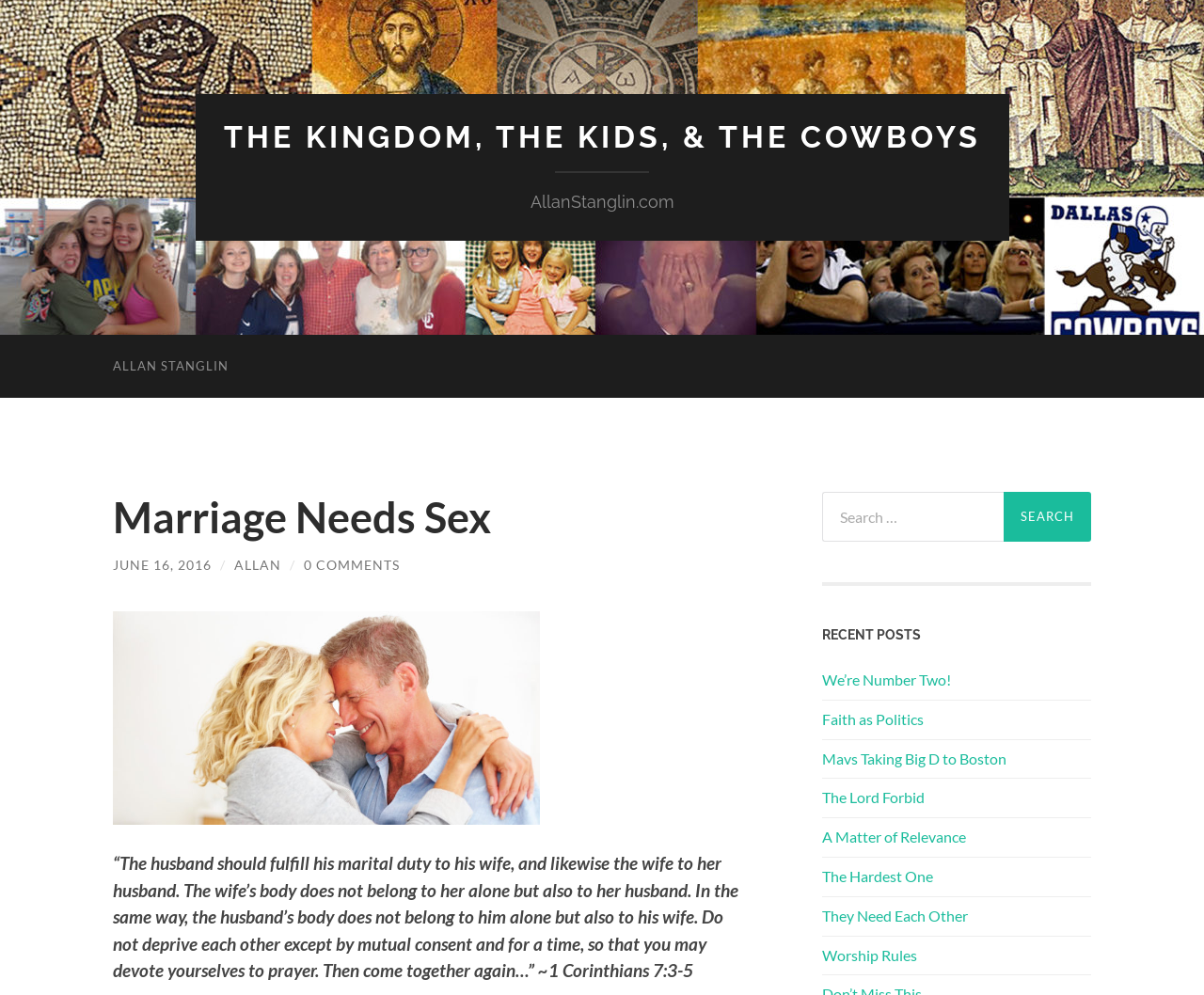Identify the bounding box coordinates of the clickable region required to complete the instruction: "Read the post 'We’re Number Two!' ". The coordinates should be given as four float numbers within the range of 0 and 1, i.e., [left, top, right, bottom].

[0.683, 0.674, 0.906, 0.694]